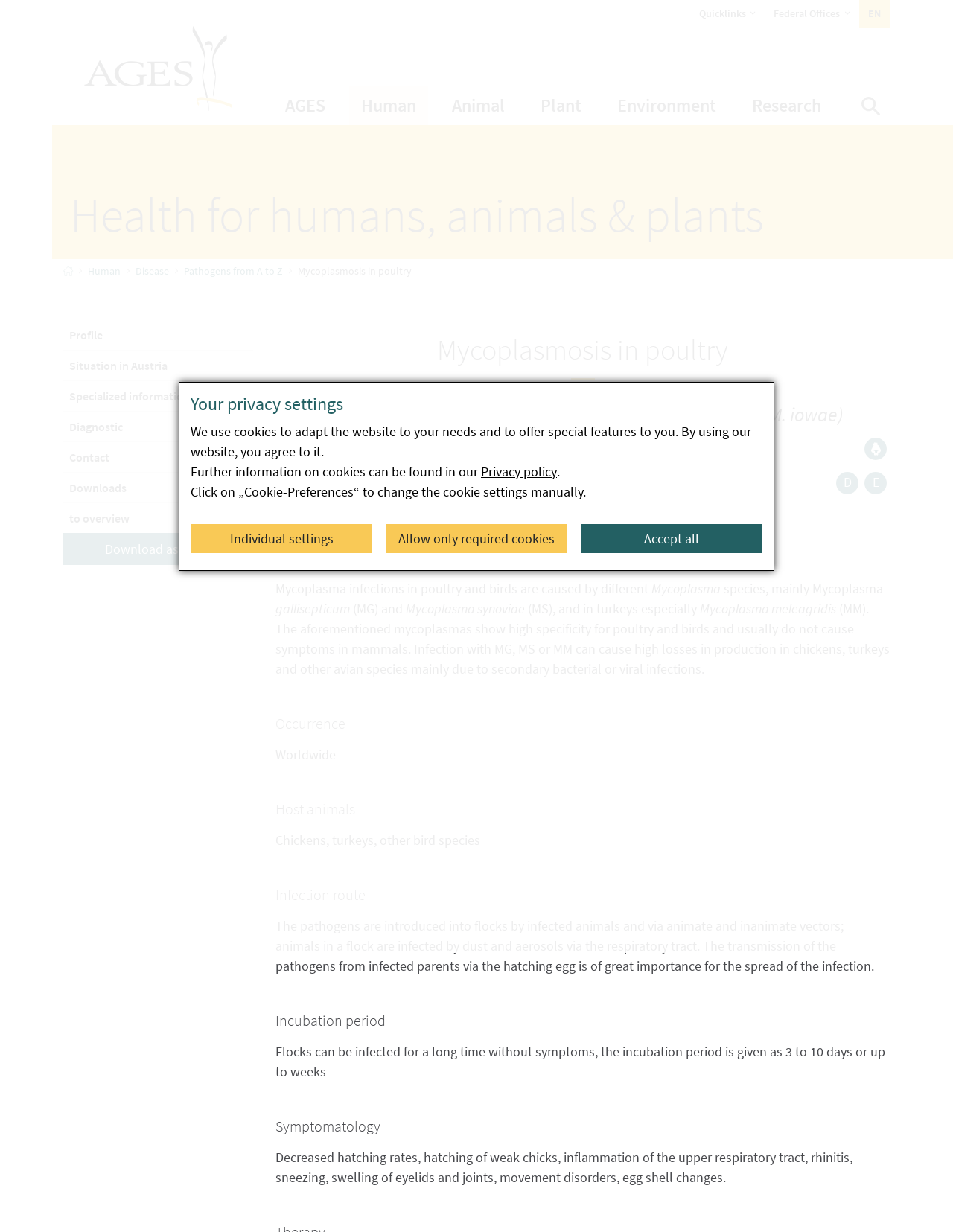Summarize the webpage comprehensively, mentioning all visible components.

This webpage is about Mycoplasmosis in poultry, a disease that can cause significant losses in production in chickens, turkeys, and other avian species. 

At the top of the page, there are several navigation elements, including a language navigation menu, a main navigation menu, and a search bar. The main navigation menu has several links, including "AGES", "Human", "Animal", "Plant", "Environment", and "Research". 

Below the navigation elements, there is a heading that reads "Health for humans, animals & plants". 

The breadcrumb navigation is located below the heading, showing the path "Home > Human > Disease > Pathogens from A to Z > Mycoplasmosis in poultry". 

The main content of the page is divided into several sections, including "Profile", "Situation in Austria", "Specialized information", "Diagnostic", "Contact", and "Downloads". 

The "Profile" section provides an overview of Mycoplasmosis in poultry, including the causes, symptoms, and transmission of the disease. The text explains that Mycoplasma infections in poultry and birds are caused by different species, mainly Mycoplasma gallisepticum, Mycoplasma synoviae, and Mycoplasma meleagridis. 

The "Occurrence" section states that the disease is found worldwide. The "Host animals" section lists chickens, turkeys, and other bird species as the hosts of the disease. The "Infection route" section explains that the pathogens are introduced into flocks by infected animals and via animate and inanimate vectors. 

The "Incubation period" section states that flocks can be infected for a long time without symptoms, with an incubation period of 3 to 10 days or up to weeks. The "Symptomatology" section lists the symptoms of the disease, including decreased hatching rates, inflammation of the upper respiratory tract, and movement disorders. 

At the bottom of the page, there is a "Jump to top" button and a dialog box for privacy settings, which explains the use of cookies on the website and provides links to the privacy policy and cookie preferences.